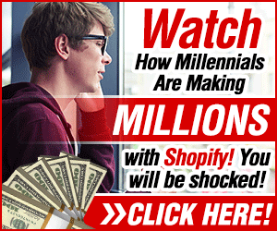Please answer the following question using a single word or phrase: 
What is the purpose of the cash bills in the image?

Emphasizing lucrative prospects